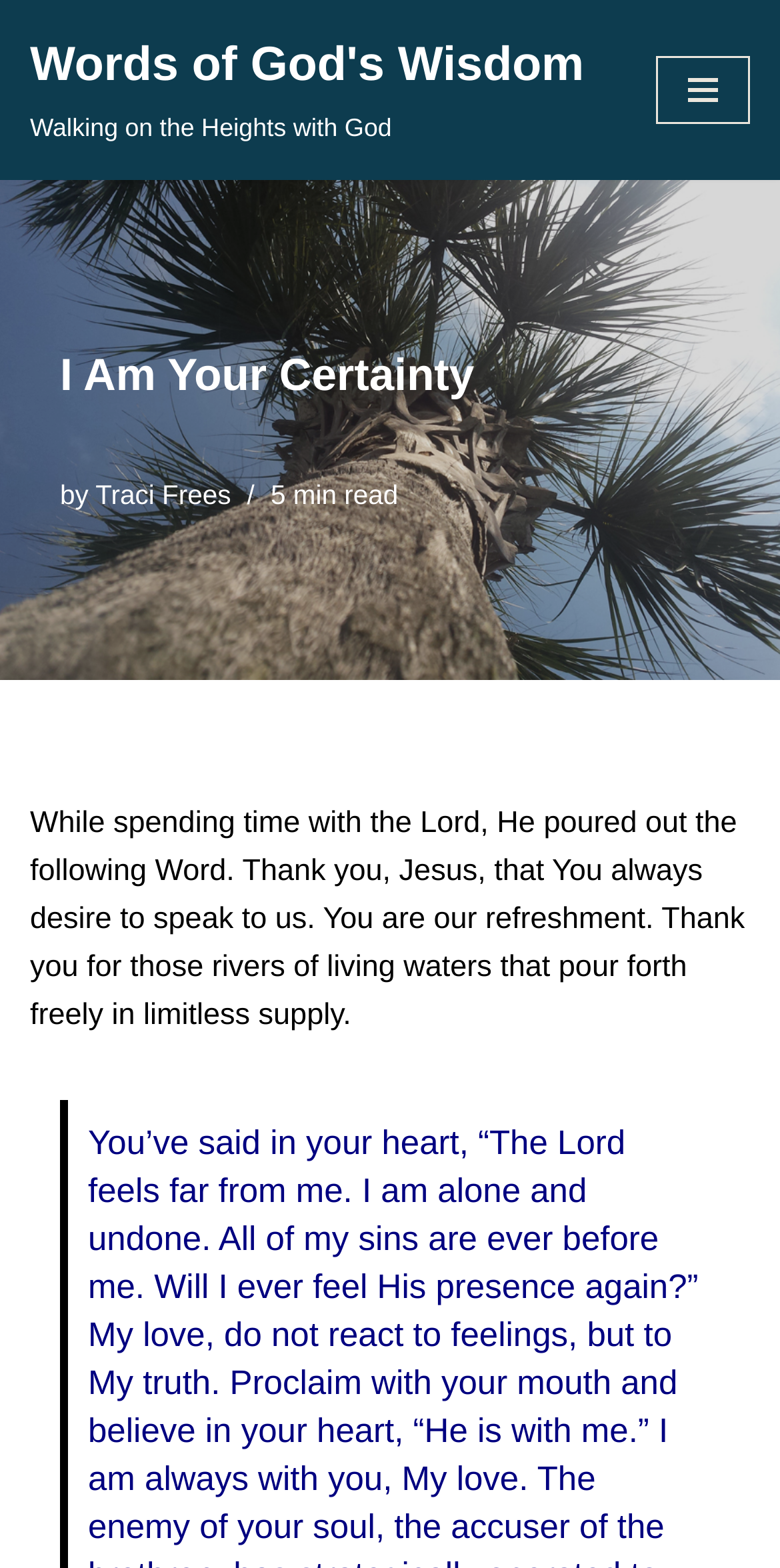What is the Lord's response to feelings of being alone? Please answer the question using a single word or phrase based on the image.

Proclaim 'He is with me'